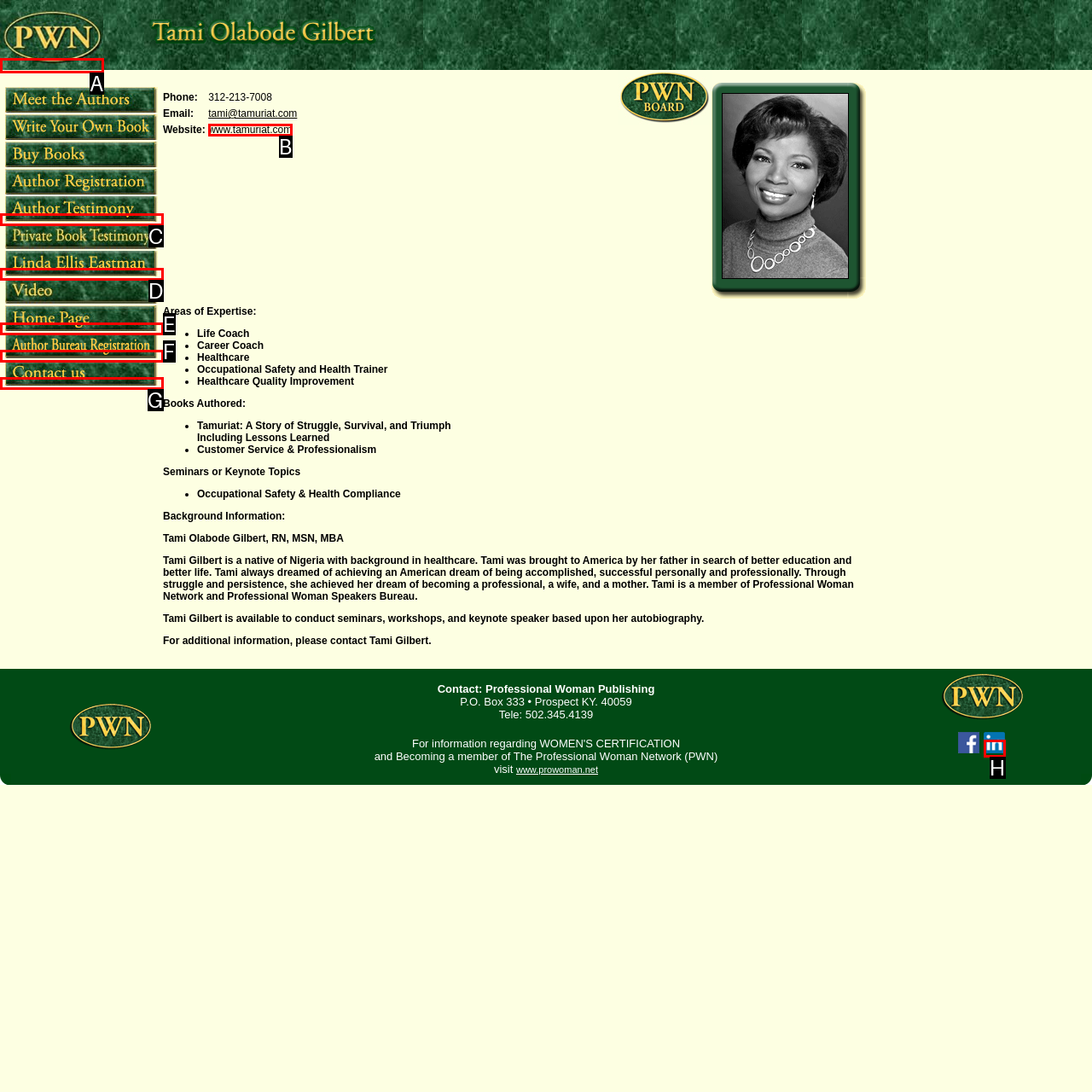Which UI element matches this description: www.tamuriat.com?
Reply with the letter of the correct option directly.

B